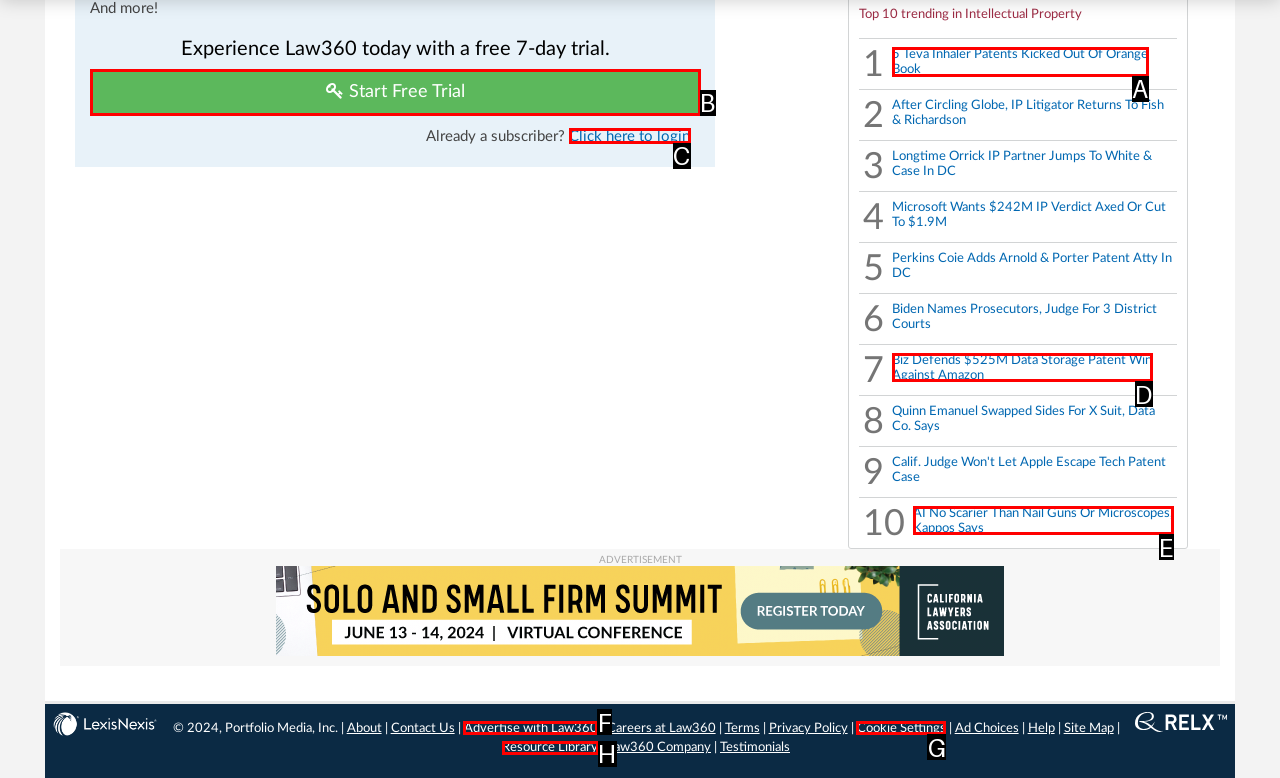Identify the correct choice to execute this task: Read about 5 Teva Inhaler Patents Kicked Out Of Orange Book
Respond with the letter corresponding to the right option from the available choices.

A